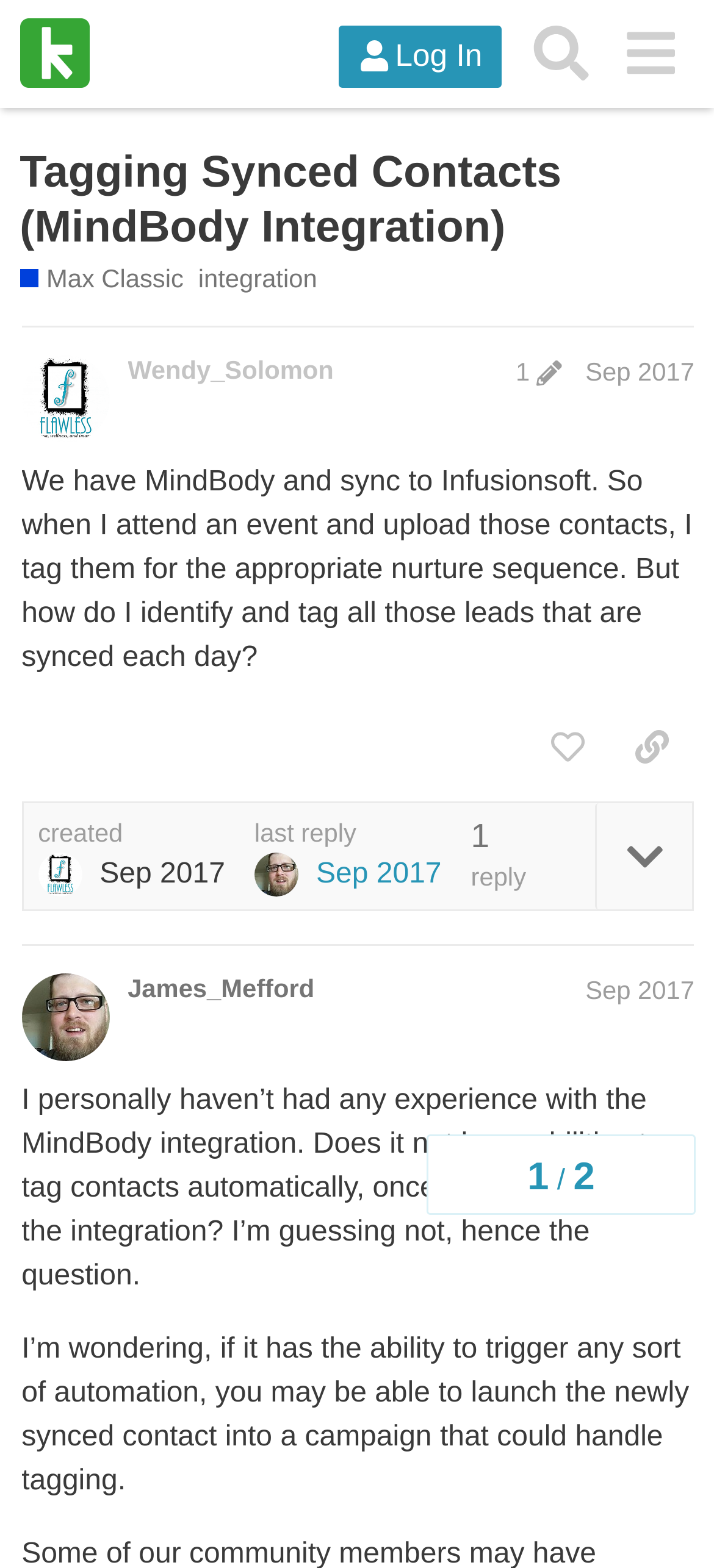Write a detailed summary of the webpage, including text, images, and layout.

This webpage appears to be a question-and-answer forum, specifically a post about tagging synced contacts in MindBody integration. At the top, there is a header section with a link to "Keap Integration Q&A" and a search button. Below this, there is a heading that reads "Tagging Synced Contacts (MindBody Integration)" with a link to "Max Classic" and a brief description.

On the left side, there is a list of tags, including "integration". The main content of the page is divided into two sections. The first section is a post by Wendy_Solomon, dated September 2017, which asks a question about how to identify and tag leads that are synced daily. Below this post, there are buttons to like the post, copy a link to the post, and a reply button.

The second section is a response to the post by James_Mefford, also dated September 2017. This response suggests that the MindBody integration may have the ability to tag contacts automatically and trigger automation. There are no images on the page, but there are several buttons and links throughout the content.